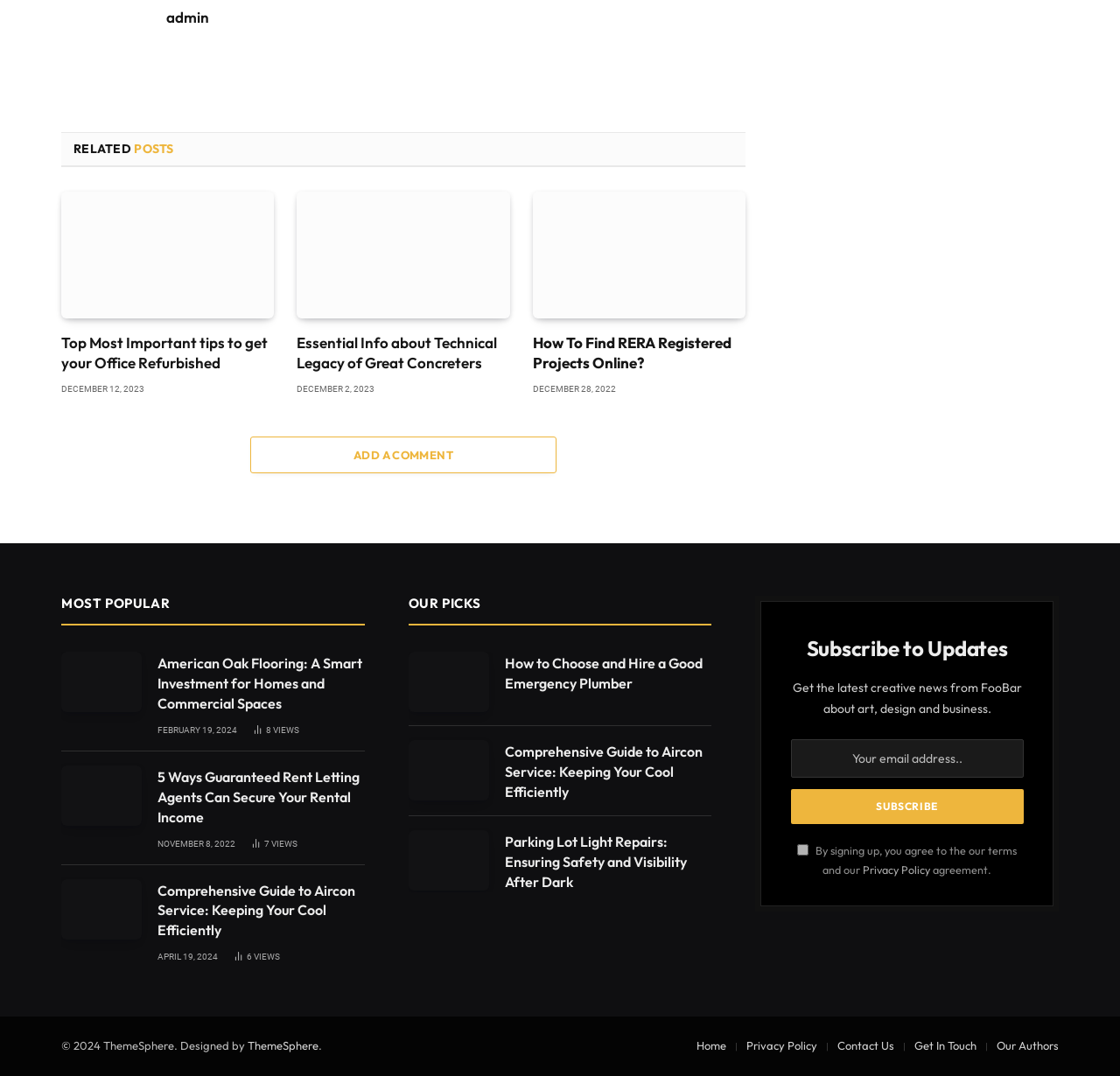Give a concise answer of one word or phrase to the question: 
What is the name of the company that designed the webpage?

ThemeSphere